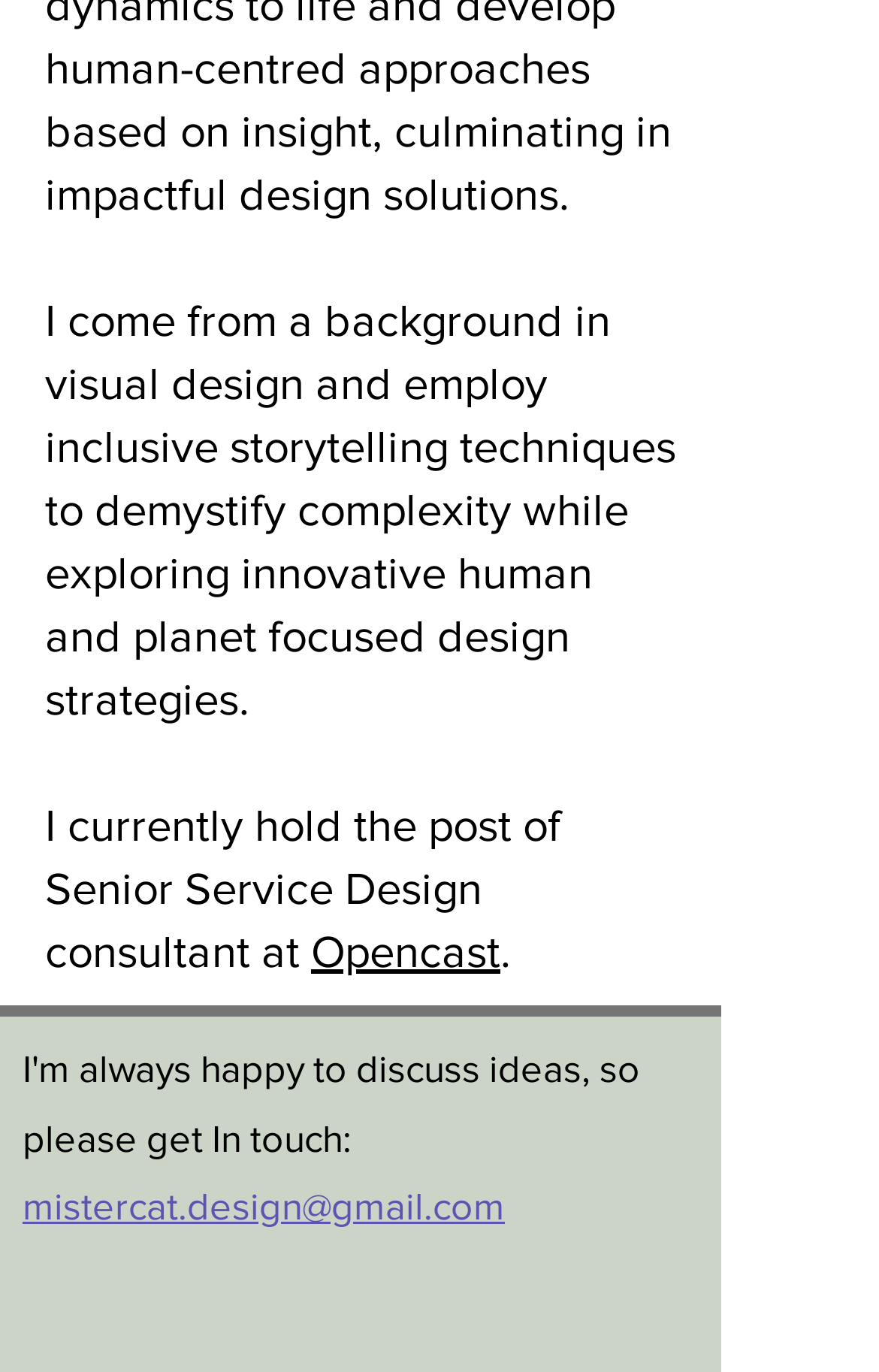Please answer the following query using a single word or phrase: 
What is the author's background?

Visual design